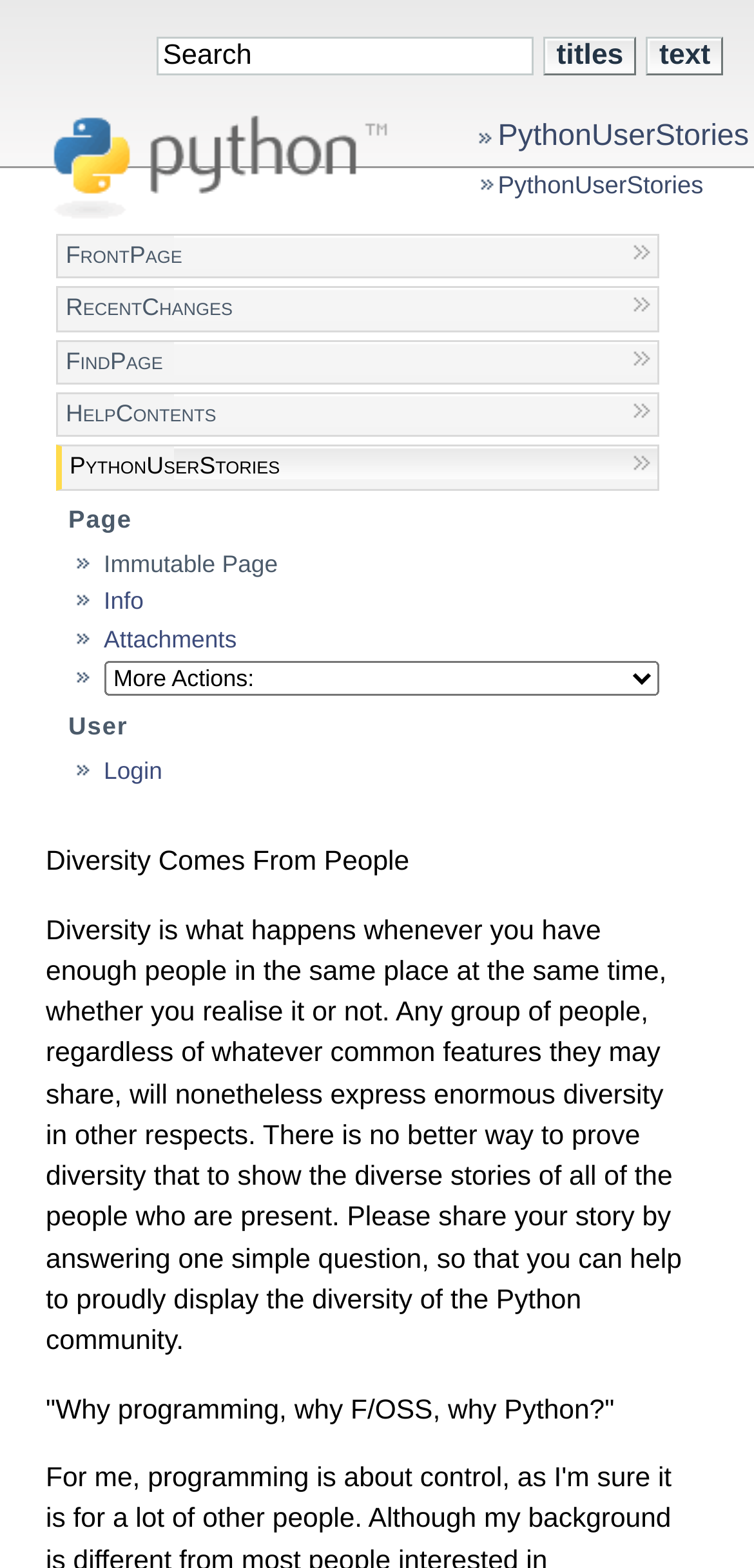Please indicate the bounding box coordinates for the clickable area to complete the following task: "View the FrontPage". The coordinates should be specified as four float numbers between 0 and 1, i.e., [left, top, right, bottom].

[0.074, 0.149, 0.874, 0.178]